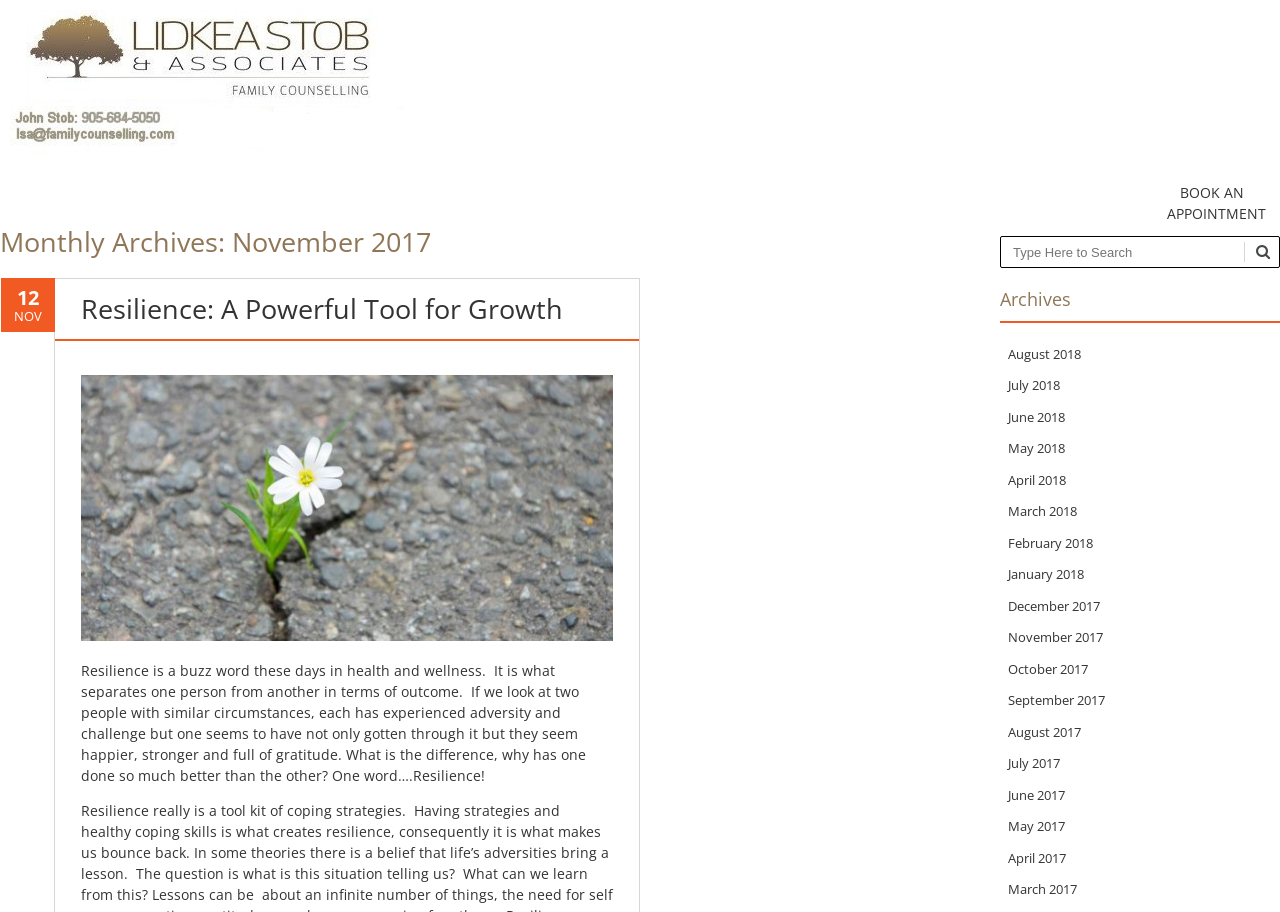Can you find and provide the main heading text of this webpage?

Monthly Archives: November 2017